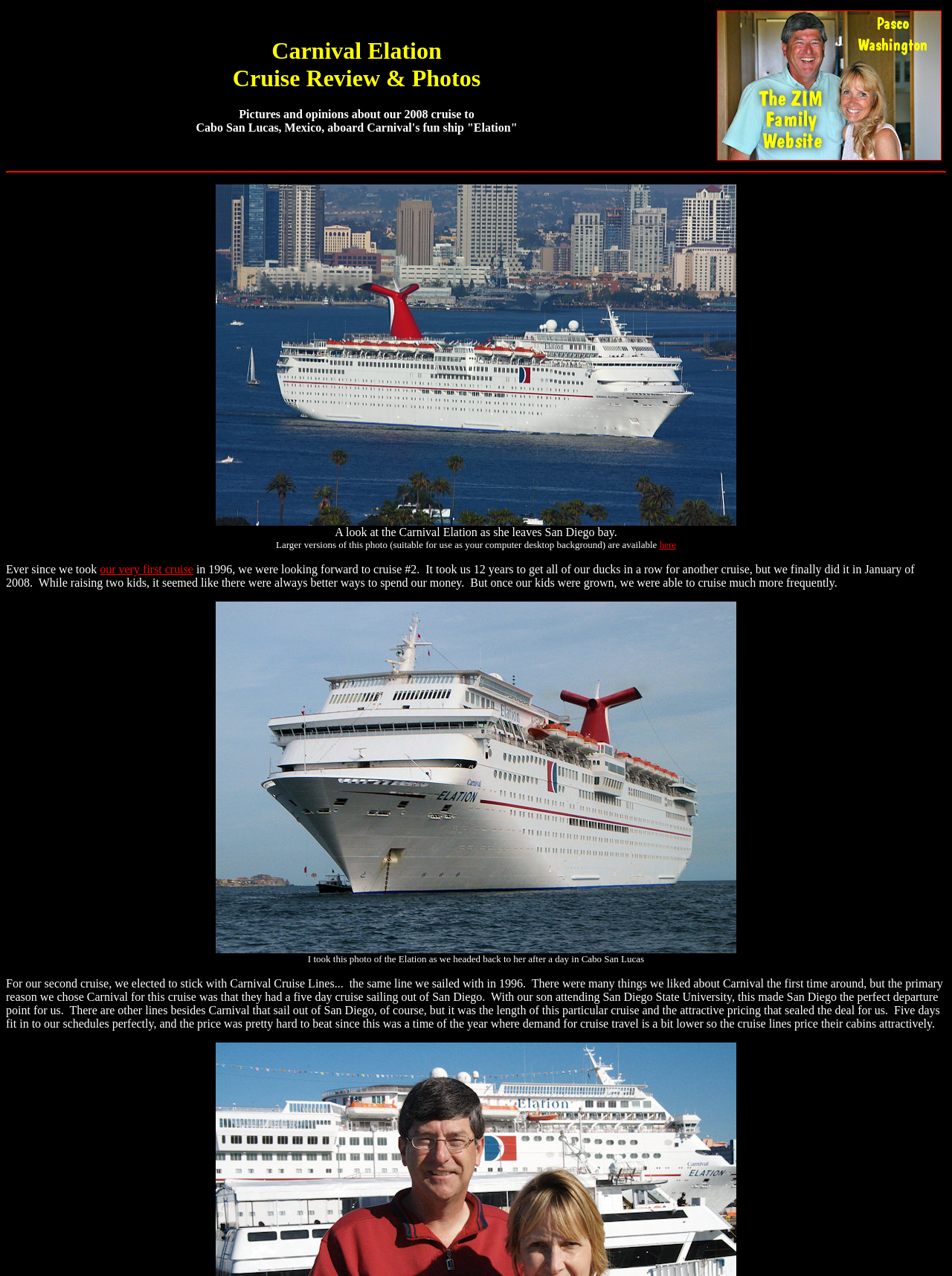Please answer the following query using a single word or phrase: 
What is the destination of the cruise?

Cabo San Lucas, Mexico